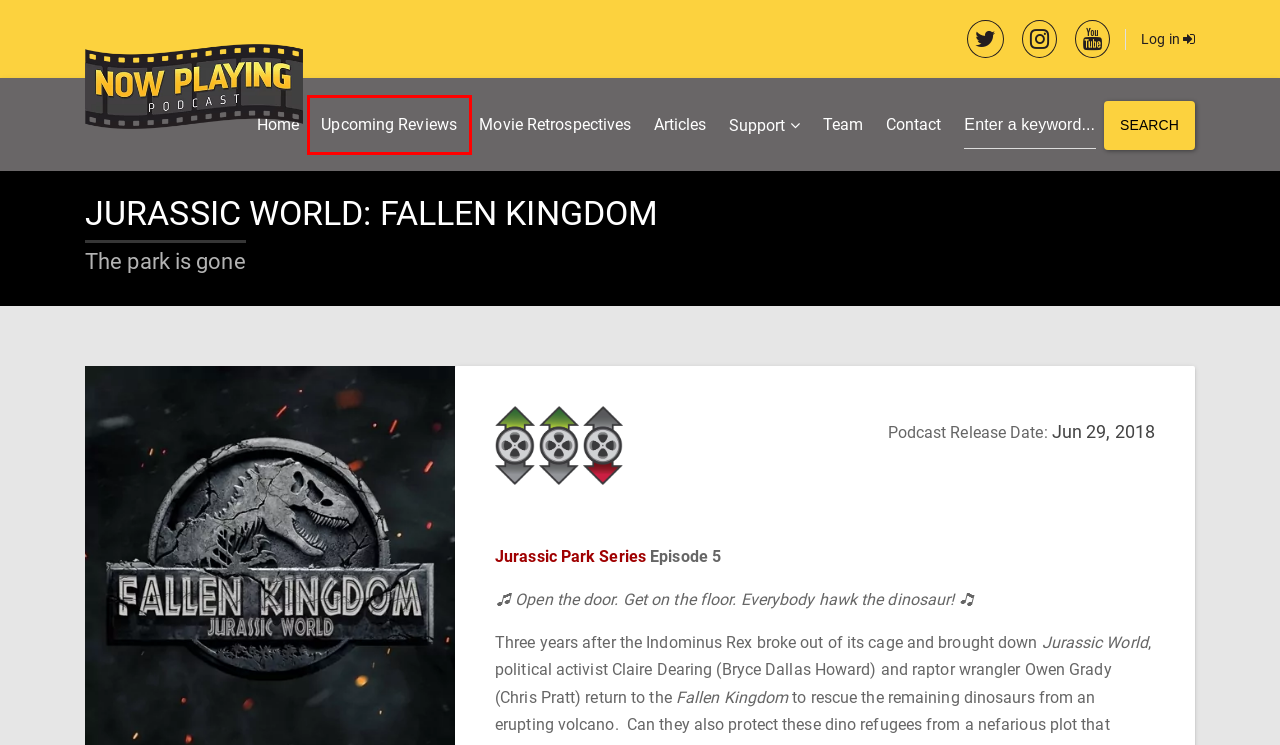A screenshot of a webpage is given, featuring a red bounding box around a UI element. Please choose the webpage description that best aligns with the new webpage after clicking the element in the bounding box. These are the descriptions:
A. Now Playing Podcast – Now Playing – The Movie Review Podcast
B. Jurassic Park – Now Playing Podcast
C. Support Now Playing Podcast – Now Playing Podcast
D. Contact – Now Playing Podcast
E. Team – Now Playing Podcast
F. Upcoming Reviews – Now Playing Podcast
G. News – Now Playing Podcast
H. Movie Retrospectives – Now Playing Podcast

F